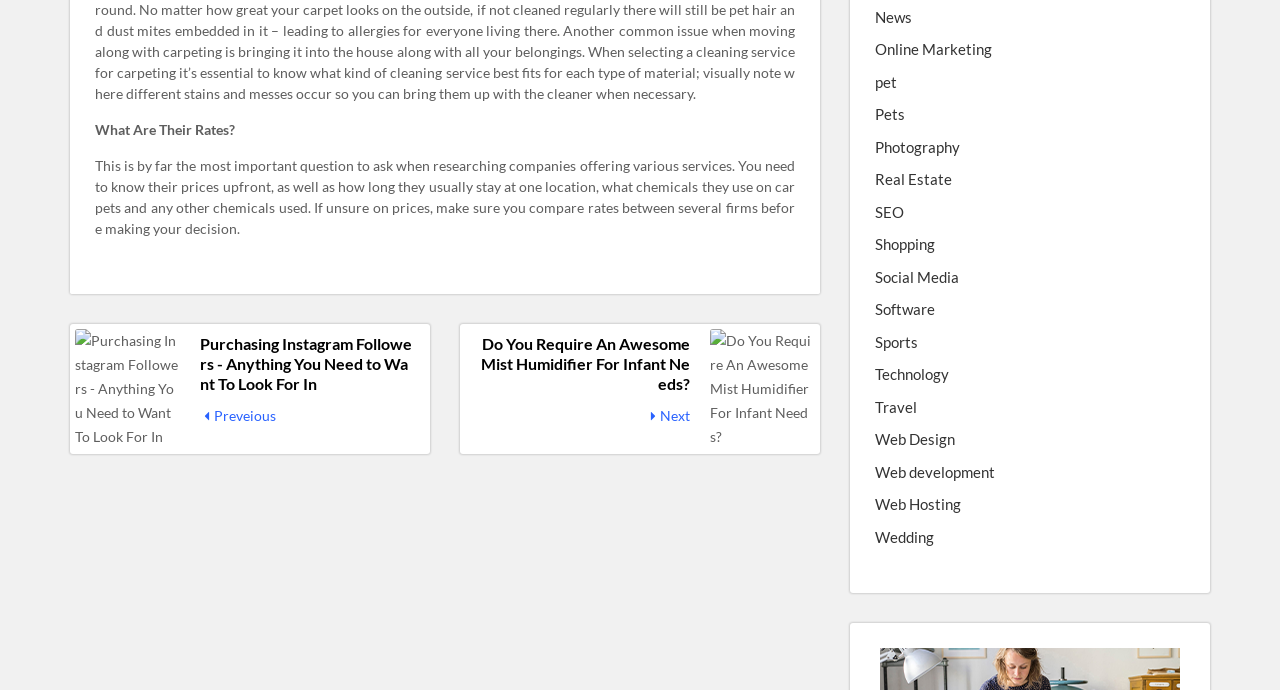Find the bounding box coordinates of the element to click in order to complete the given instruction: "Click on 'Do You Require An Awesome Mist Humidifier For Infant Needs?'."

[0.371, 0.484, 0.629, 0.571]